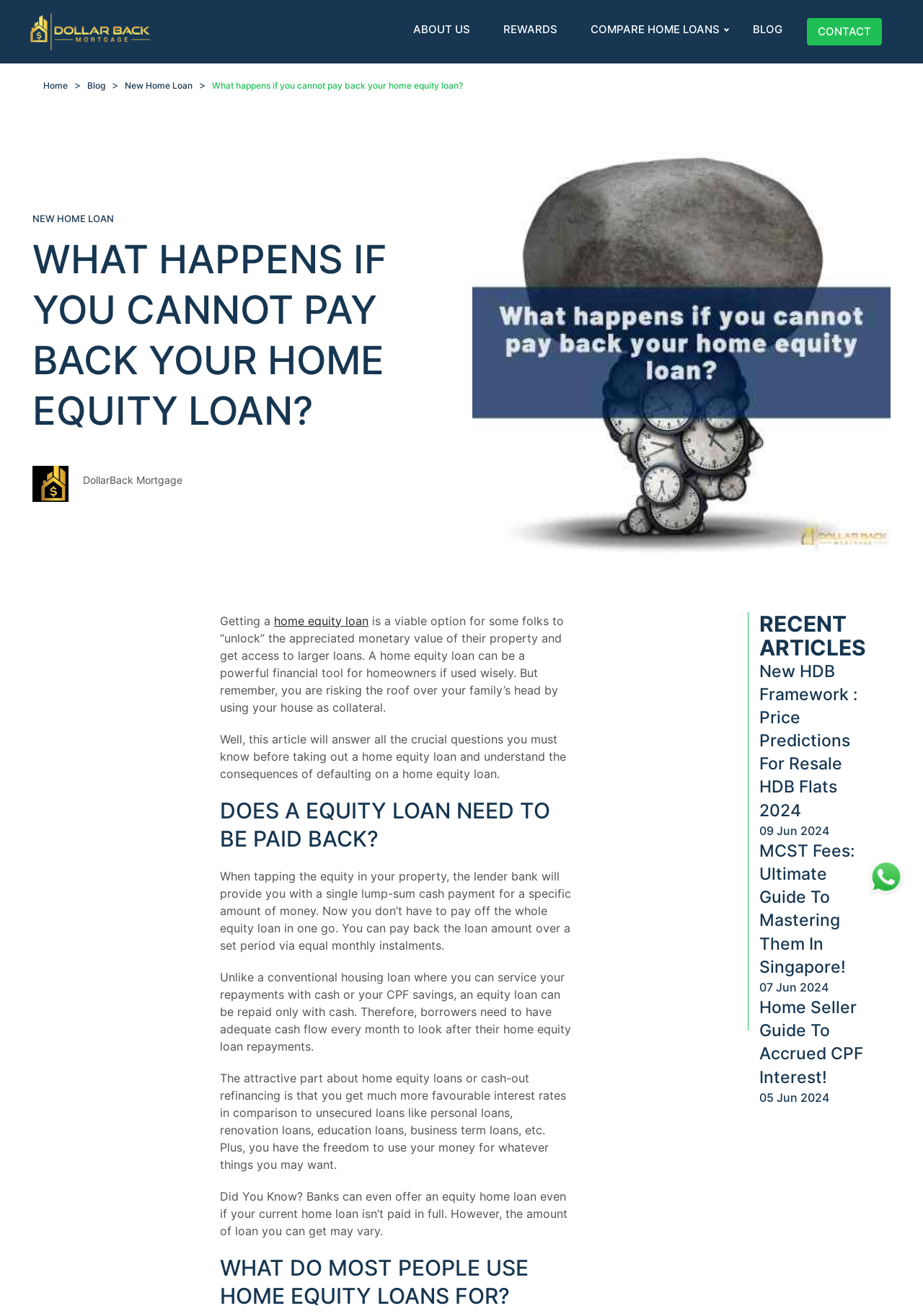Select the bounding box coordinates of the element I need to click to carry out the following instruction: "Read the article 'New HDB Framework : Price Predictions For Resale HDB Flats 2024'".

[0.823, 0.501, 0.938, 0.638]